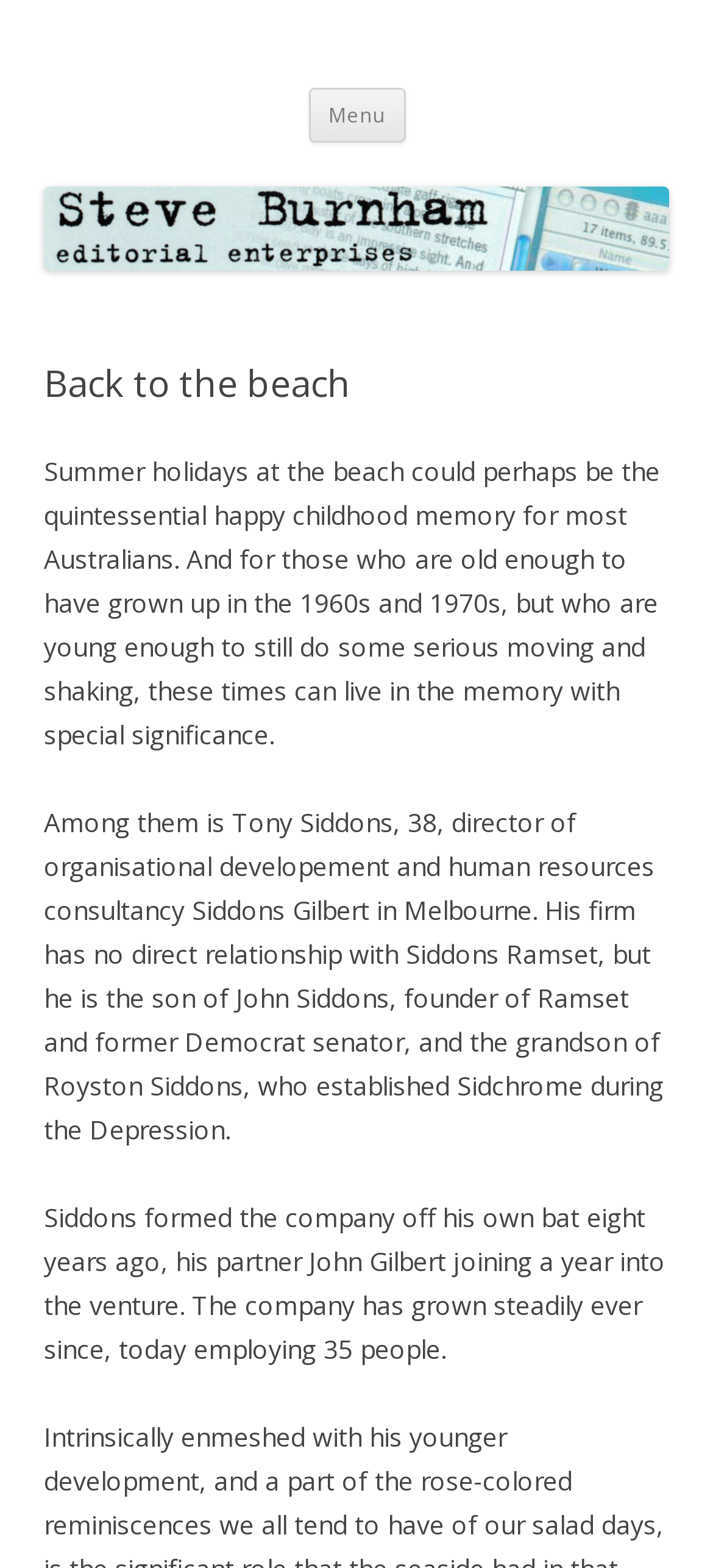Carefully observe the image and respond to the question with a detailed answer:
What is the relationship between Tony Siddons and John Siddons?

I determined the answer by reading the static text elements on the webpage, which describe Tony Siddons as the son of John Siddons, founder of Ramset and former Democrat senator.